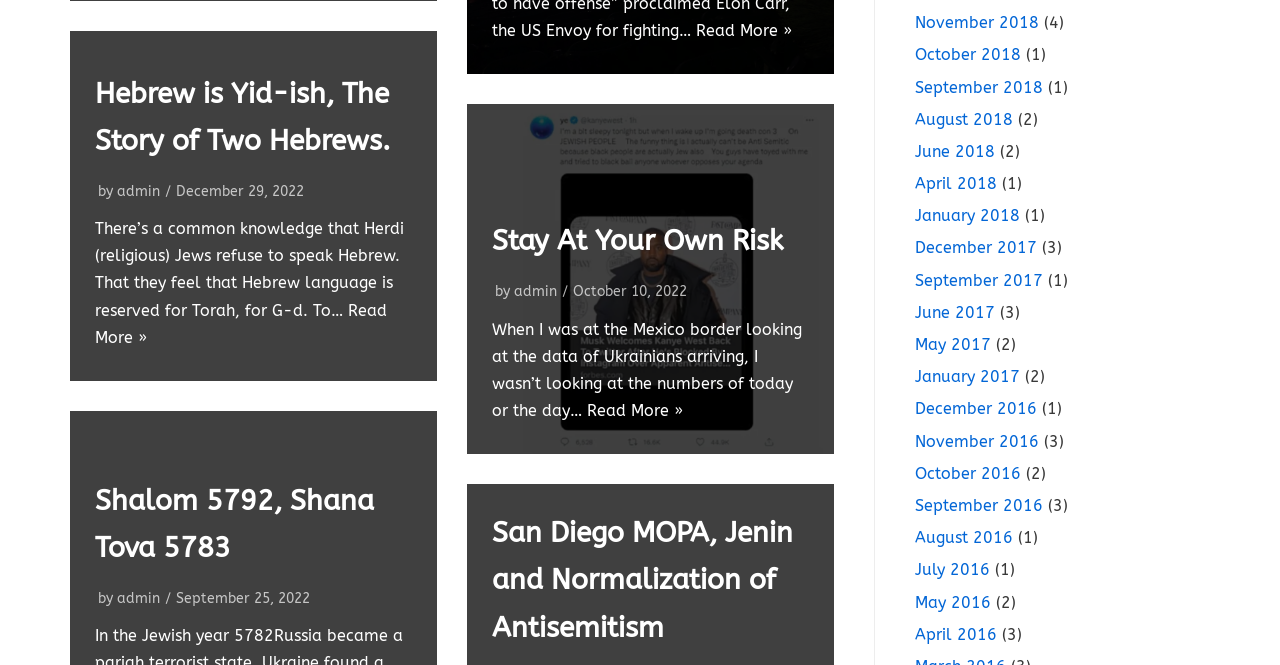Identify the bounding box for the UI element that is described as follows: "Stay At Your Own Risk".

[0.384, 0.337, 0.612, 0.387]